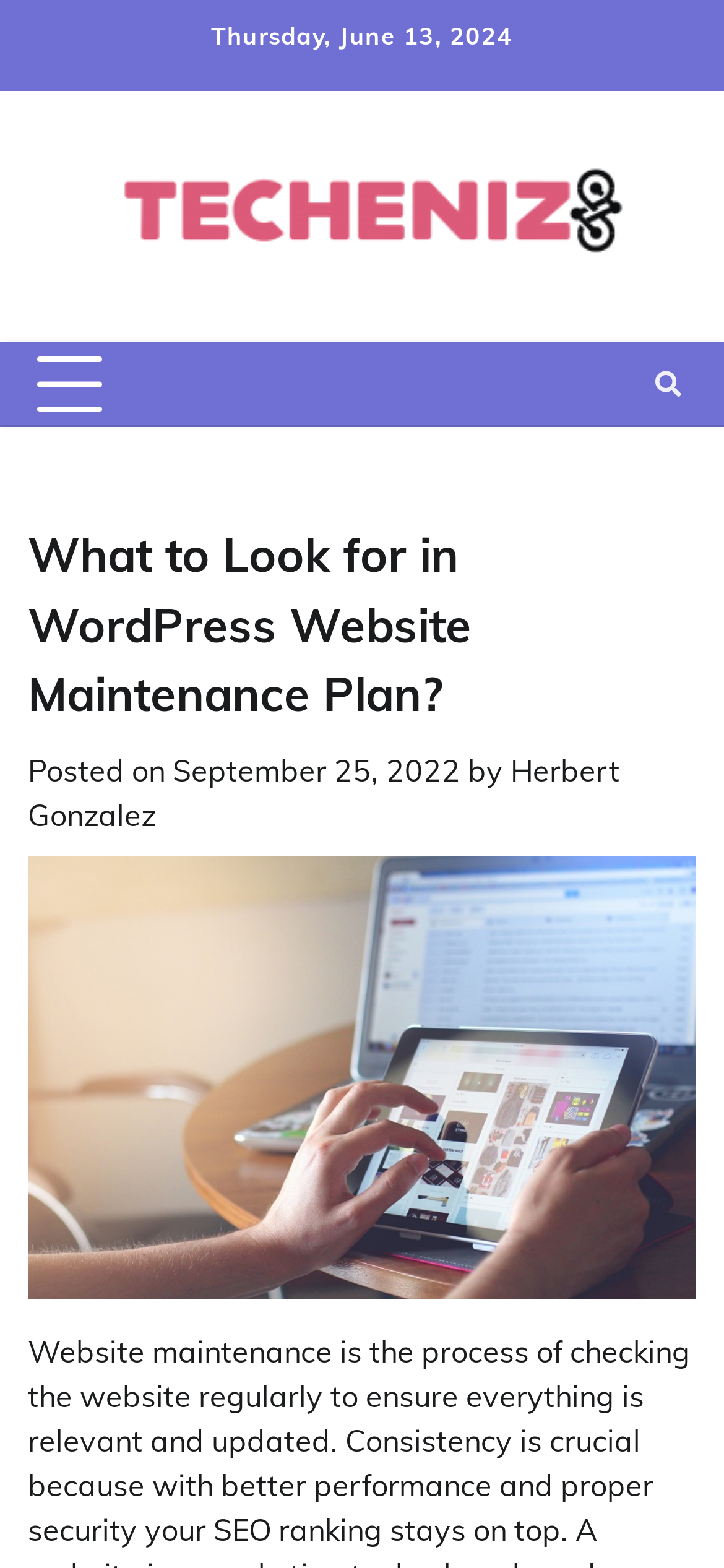Identify the bounding box for the element characterized by the following description: "title="Search"".

[0.885, 0.227, 0.962, 0.263]